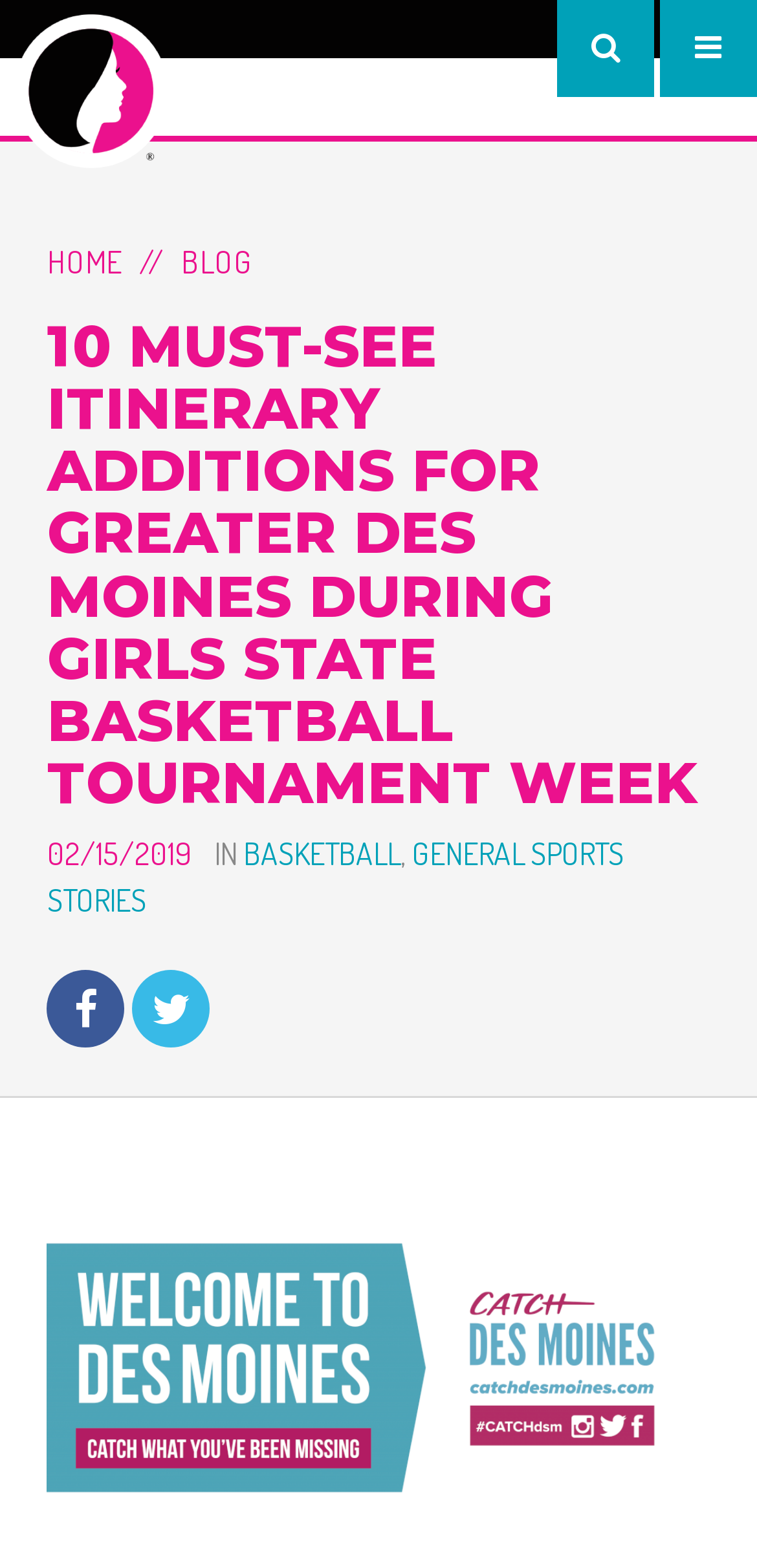Find and provide the bounding box coordinates for the UI element described with: "Blog".

[0.239, 0.154, 0.334, 0.181]